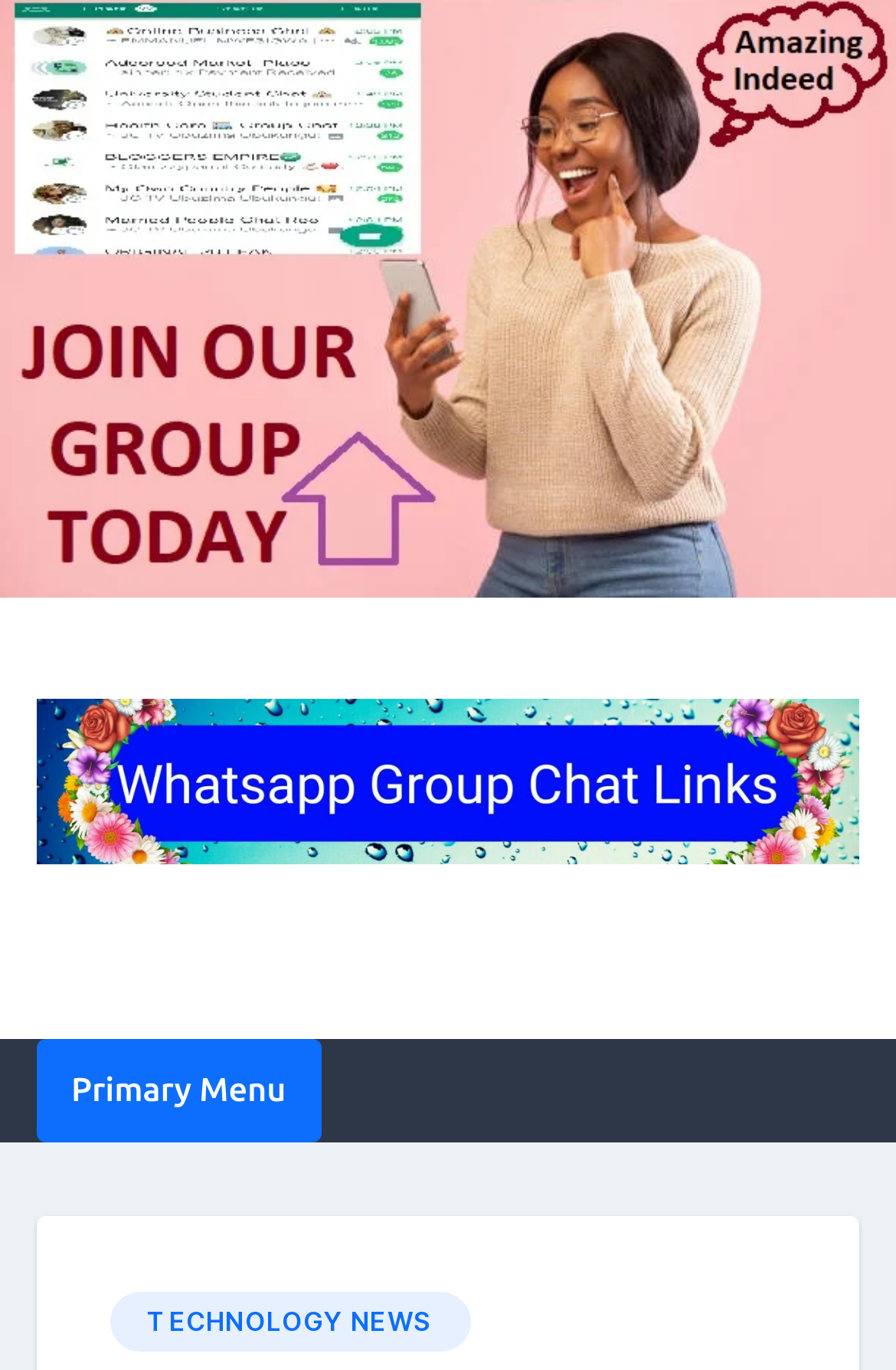What type of group link is featured prominently?
Examine the image and give a concise answer in one word or a short phrase.

USA girl